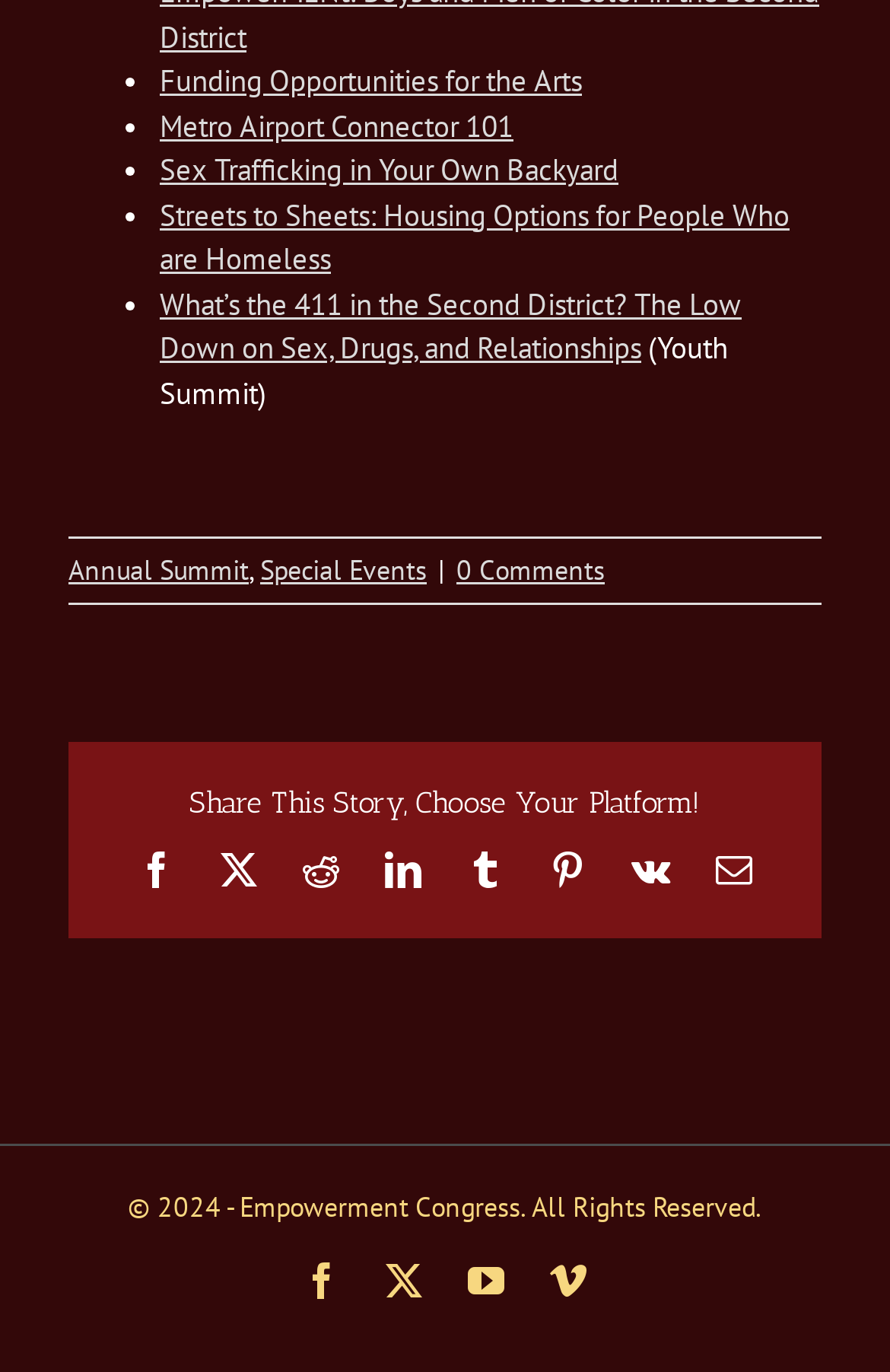Indicate the bounding box coordinates of the element that needs to be clicked to satisfy the following instruction: "Share this story on Facebook". The coordinates should be four float numbers between 0 and 1, i.e., [left, top, right, bottom].

[0.155, 0.62, 0.196, 0.647]